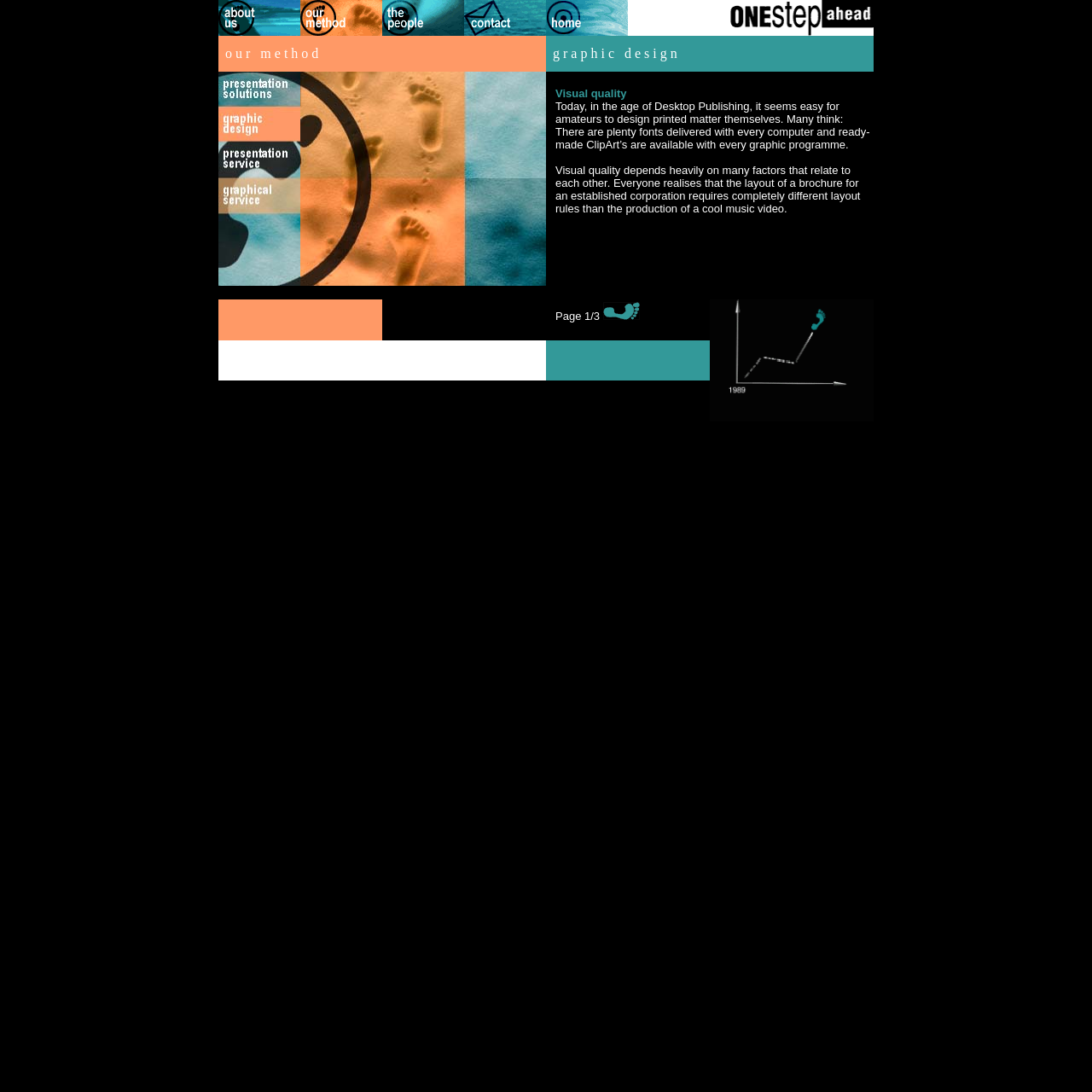Pinpoint the bounding box coordinates of the clickable element needed to complete the instruction: "click the one step ahead image". The coordinates should be provided as four float numbers between 0 and 1: [left, top, right, bottom].

[0.659, 0.0, 0.8, 0.033]